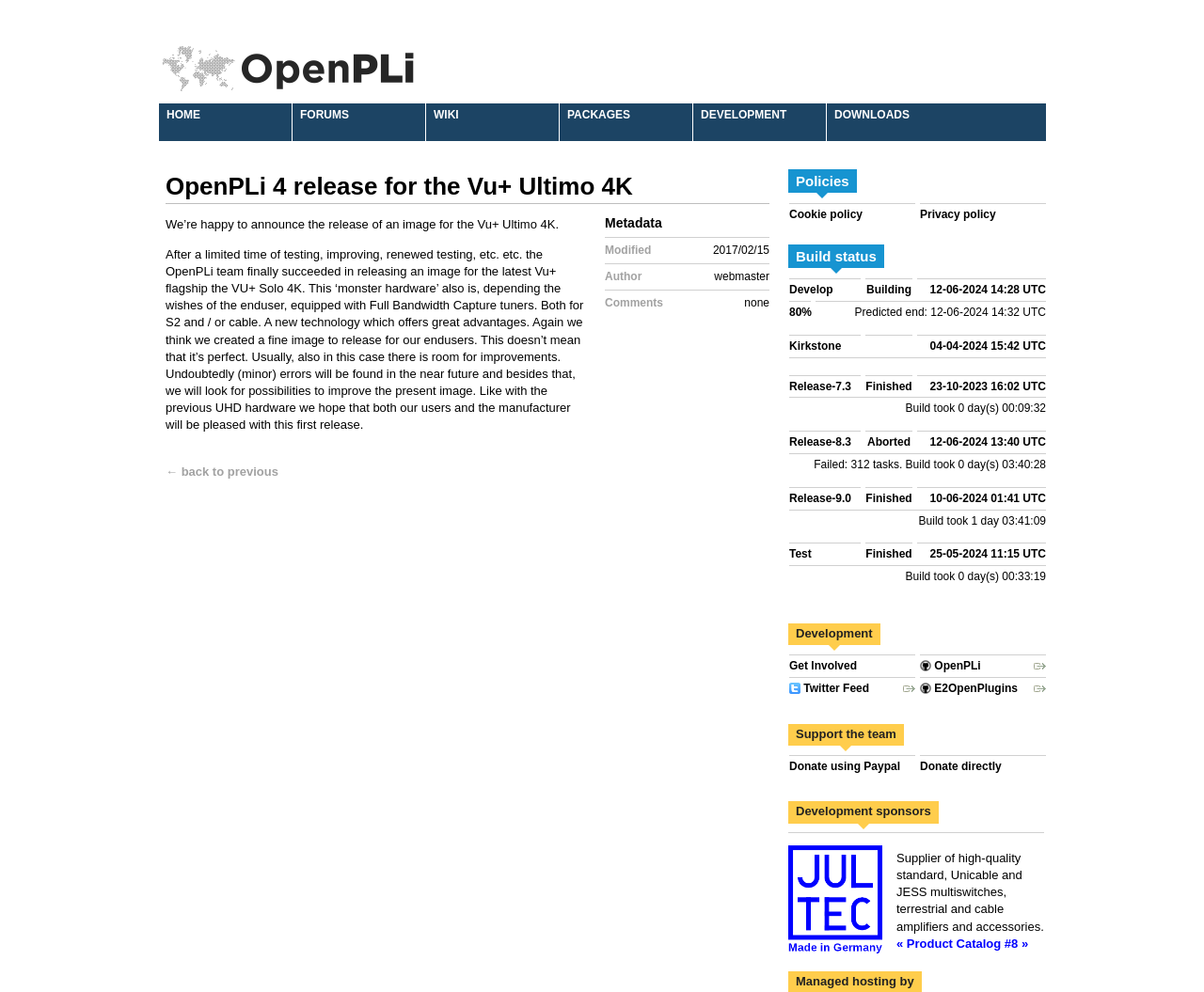Show the bounding box coordinates of the element that should be clicked to complete the task: "View the OpenPLi 4 release for the Vu+ Ultimo 4K details".

[0.138, 0.171, 0.639, 0.206]